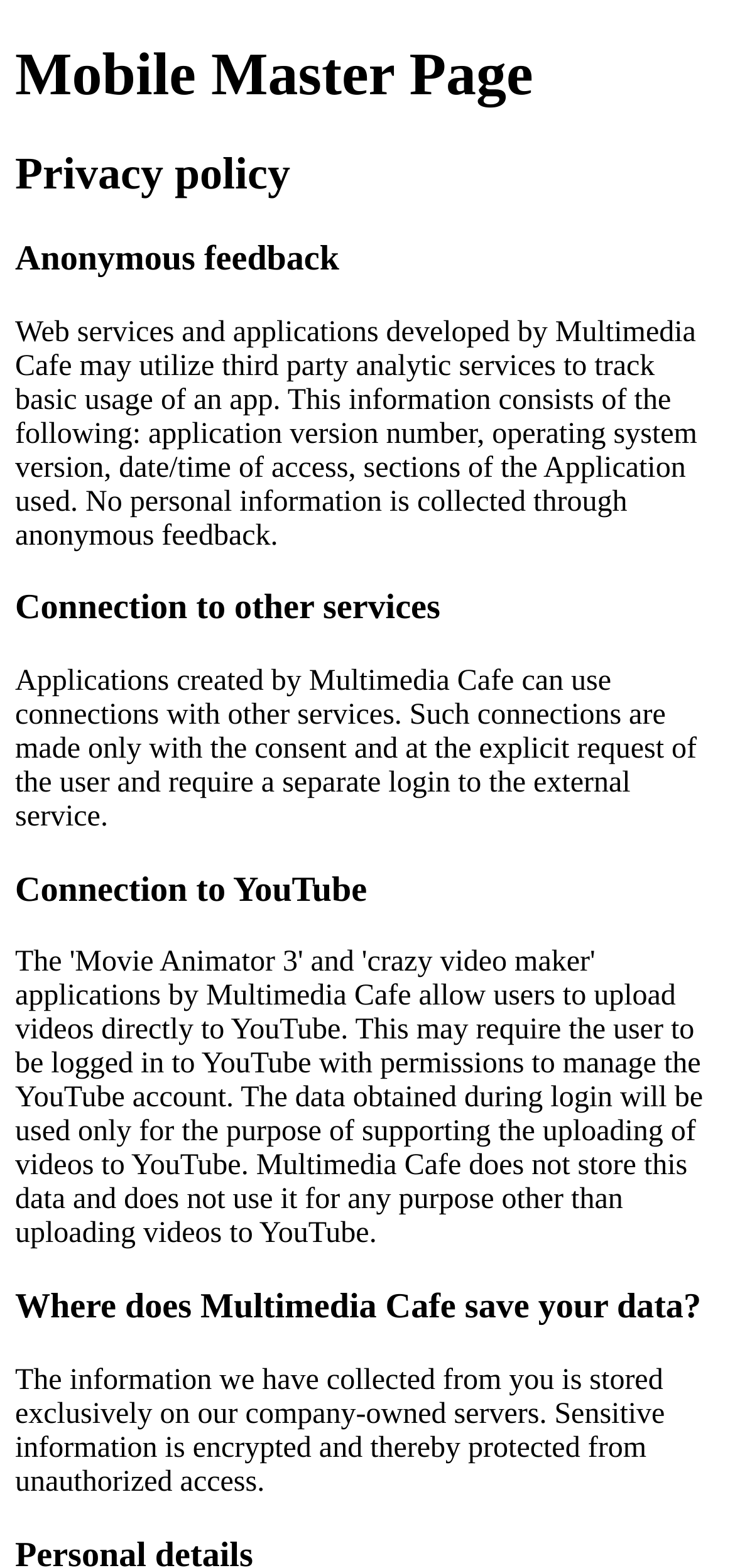What type of information is collected through anonymous feedback?
Using the image as a reference, give an elaborate response to the question.

According to the StaticText element, 'Web services and applications developed by Multimedia Cafe may utilize third party analytic services to track basic usage of an app. This information consists of the following: application version number, operating system version, date/time of access, sections of the Application used. No personal information is collected through anonymous feedback.' Therefore, the answer is 'Basic usage of an app'.